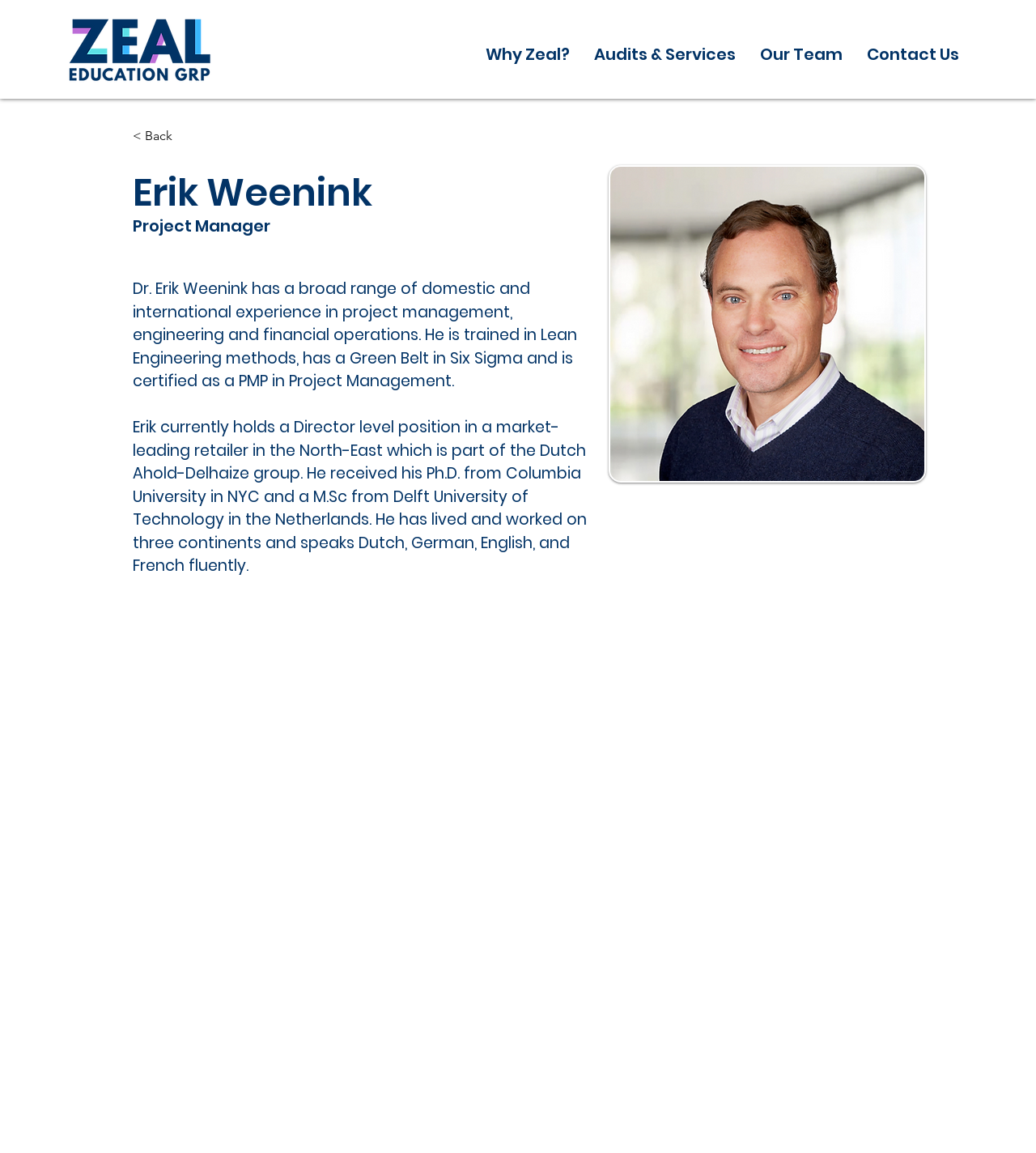Please provide a one-word or phrase answer to the question: 
How many languages does Erik Weenink speak fluently?

4